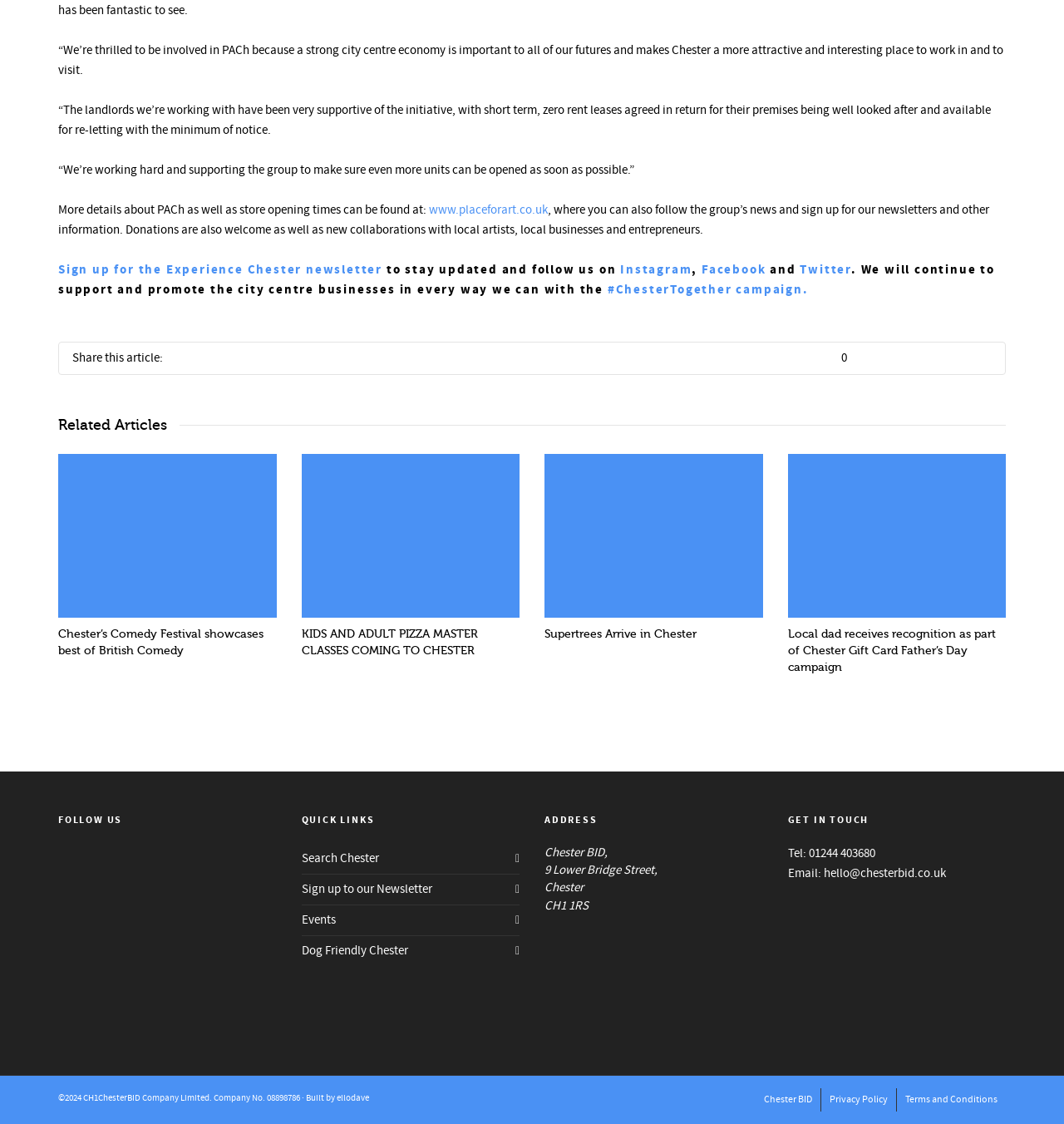Determine the bounding box coordinates for the clickable element required to fulfill the instruction: "Search Chester". Provide the coordinates as four float numbers between 0 and 1, i.e., [left, top, right, bottom].

[0.283, 0.75, 0.488, 0.777]